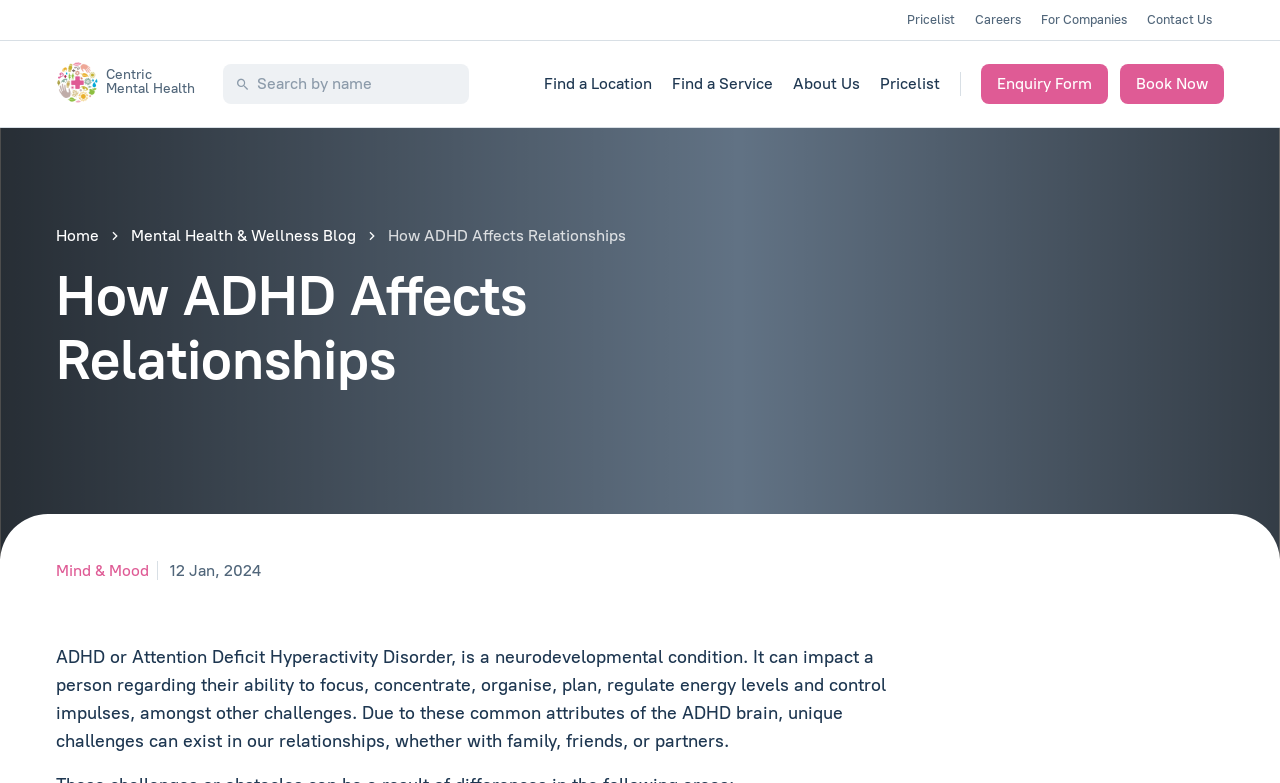Answer the question with a brief word or phrase:
What is the purpose of the 'Search by name' textbox?

To search for a specific name